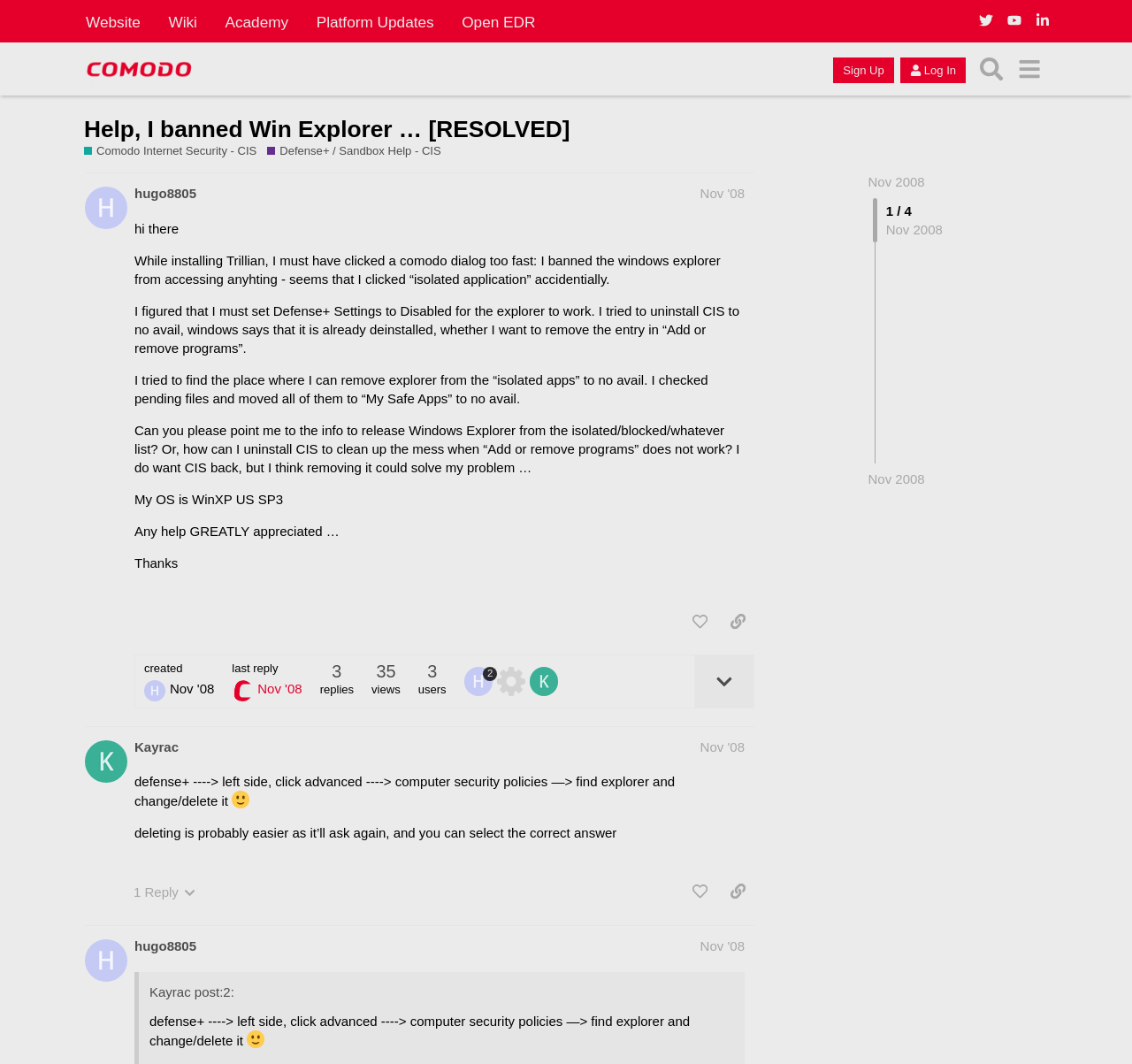Generate a comprehensive caption for the webpage you are viewing.

This webpage is a forum discussion thread on the Comodo Internet Security (CIS) forum. At the top, there are several links to different sections of the website, including the website, wiki, academy, platform updates, and open EDR. Below these links, there is a header with the title "Help, I banned Win Explorer... [RESOLVED] - Comodo Internet Security - CIS / Defense+ / Sandbox Help - CIS - Comodo Forum".

The main content of the page is a discussion thread with two posts. The first post, by user "hugo8805", describes a problem with Windows Explorer being blocked by Comodo Internet Security and asks for help in resolving the issue. The post includes several paragraphs of text explaining the problem and the user's attempts to fix it.

Below the first post, there are several buttons and links, including a "like this post" button, a "share a link to this post" button, and a link to expand the topic details. There is also a section showing the post's creation date and time, the number of replies, views, and users.

The second post, by user "Kayrac", responds to the first post and provides a solution to the problem. The post includes a few sentences of text and an image of a smiling face. Below the second post, there are similar buttons and links as in the first post.

Throughout the page, there are several images, including the Comodo Forum logo, user avatars, and a smiling face image. The layout is organized, with clear headings and concise text, making it easy to follow the discussion thread.